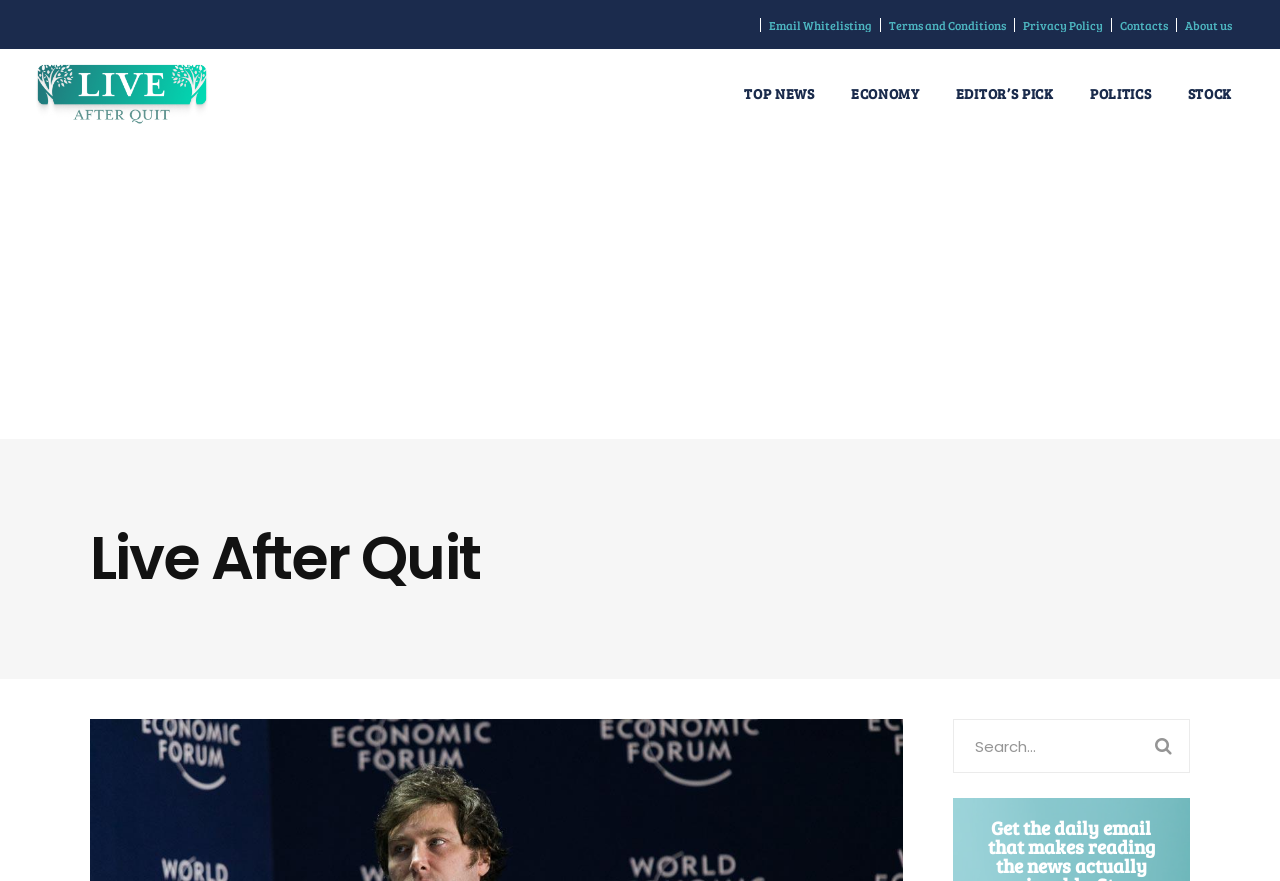Please extract the title of the webpage.

Live After Quit